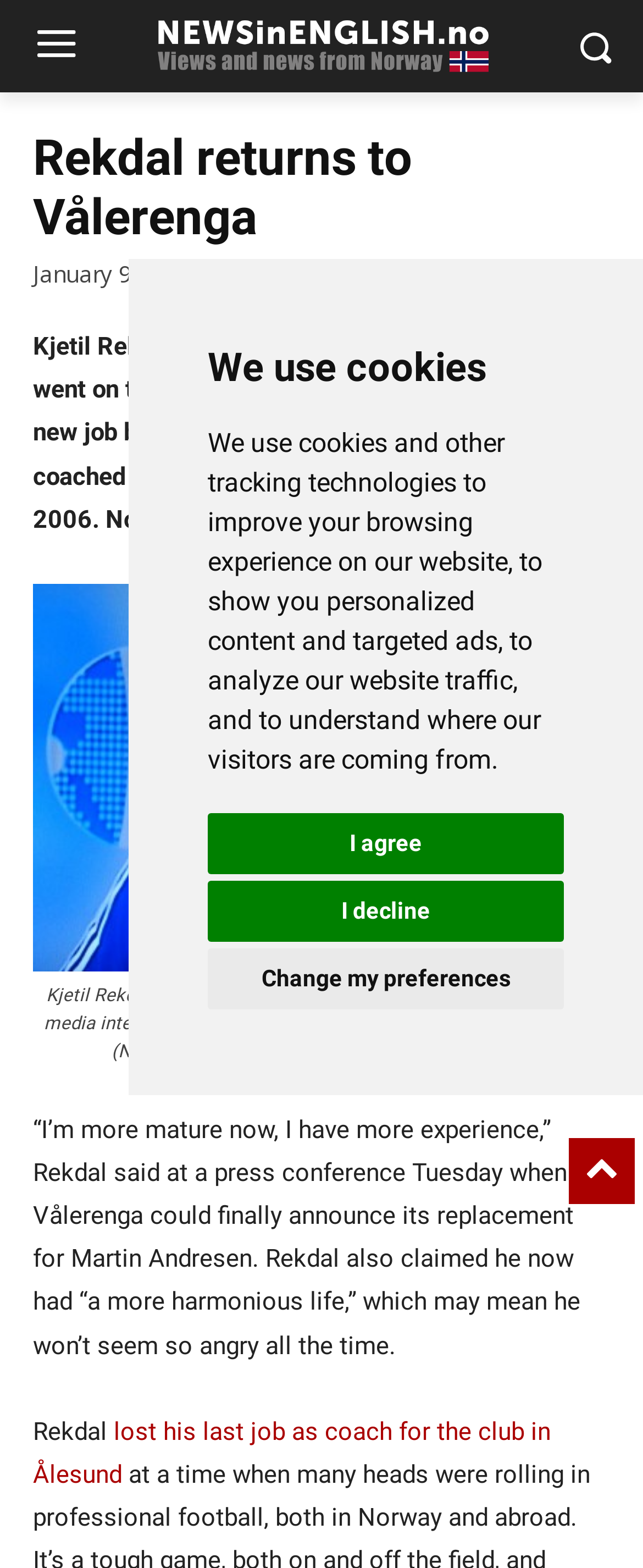Identify the headline of the webpage and generate its text content.

Rekdal returns to Vålerenga